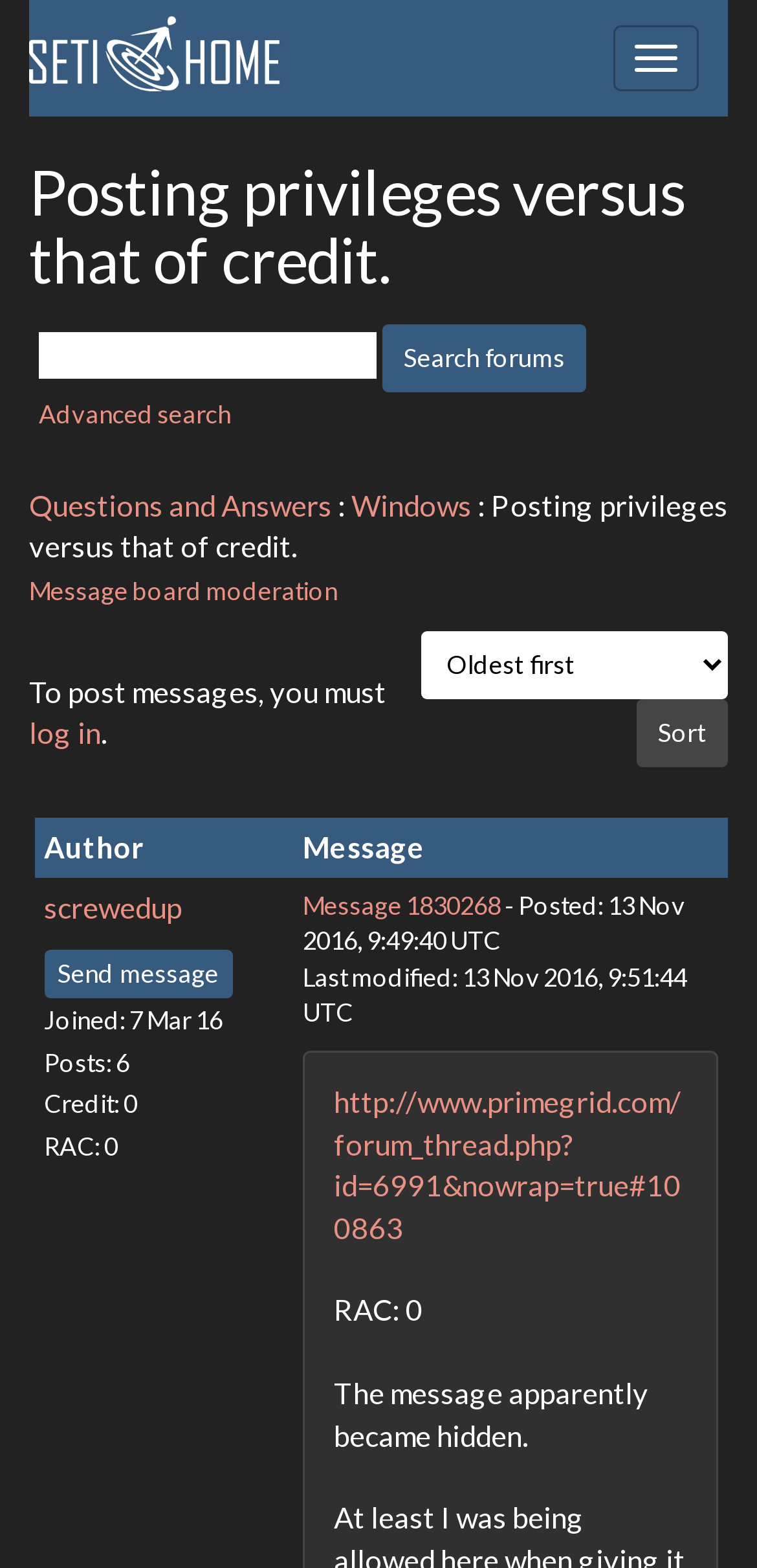Indicate the bounding box coordinates of the element that needs to be clicked to satisfy the following instruction: "Log in". The coordinates should be four float numbers between 0 and 1, i.e., [left, top, right, bottom].

[0.038, 0.456, 0.133, 0.479]